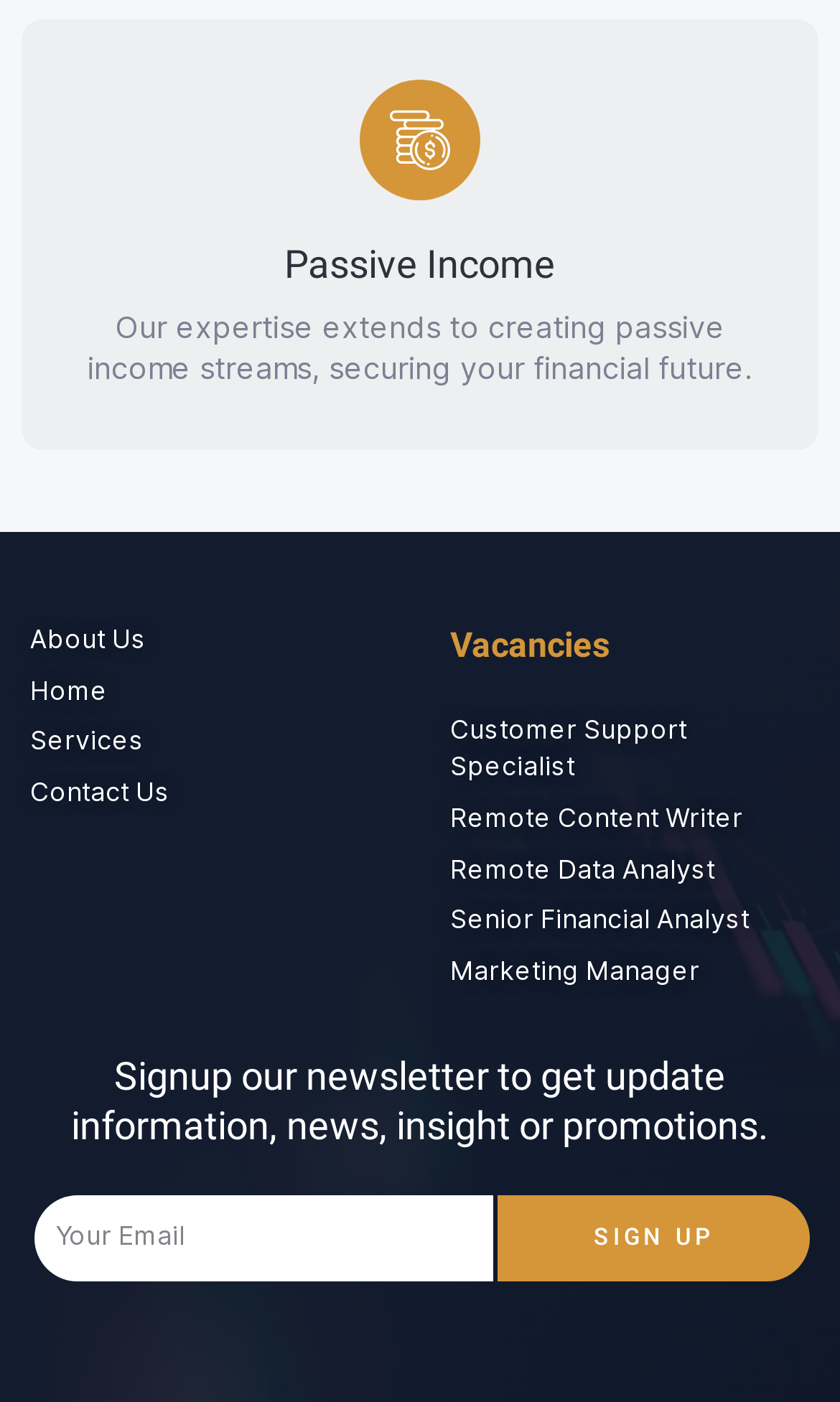Given the following UI element description: "Marketing Manager", find the bounding box coordinates in the webpage screenshot.

[0.536, 0.681, 0.964, 0.707]